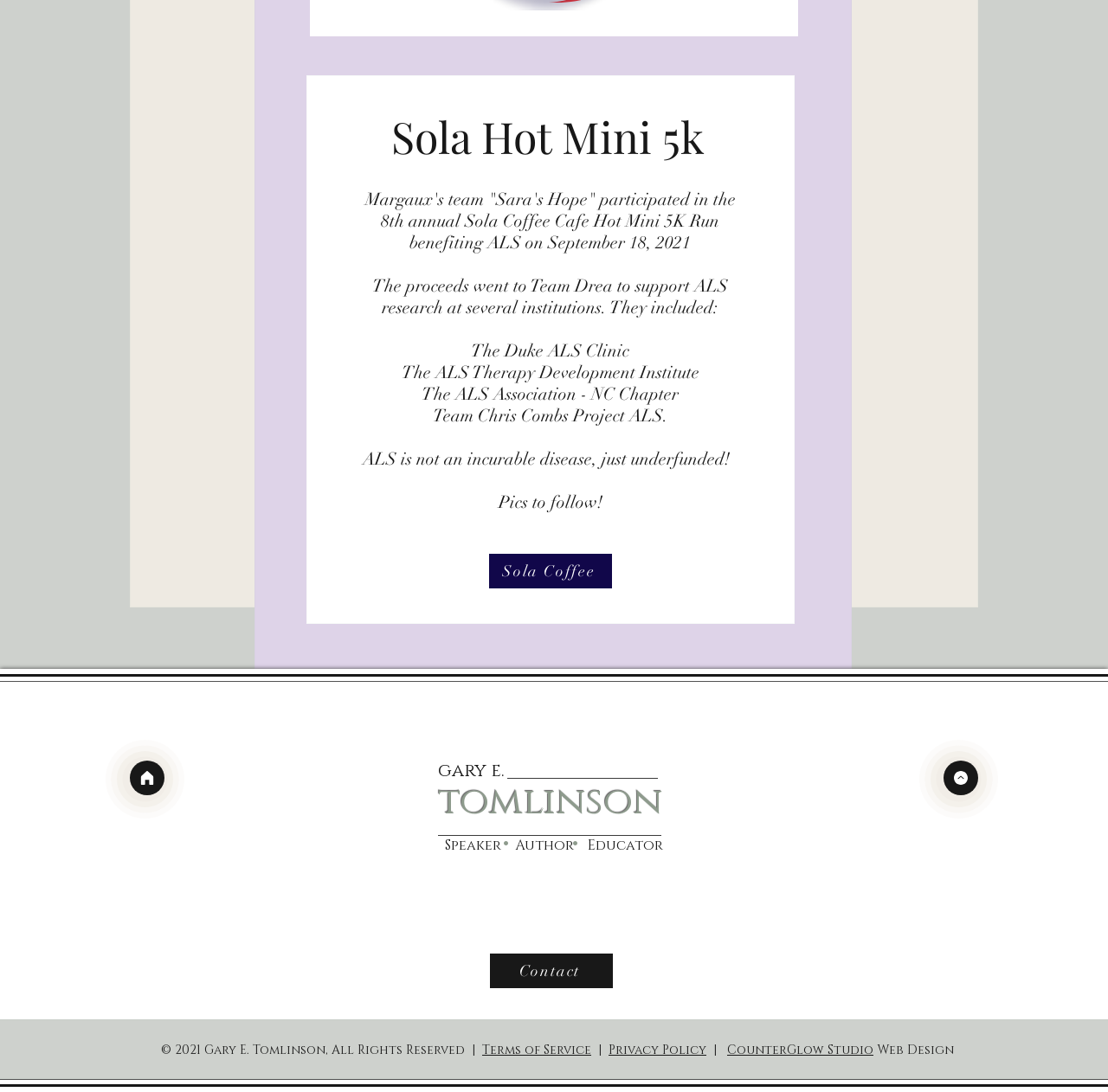Specify the bounding box coordinates of the area to click in order to follow the given instruction: "Visit CounterGlow Studio website."

[0.656, 0.954, 0.788, 0.969]